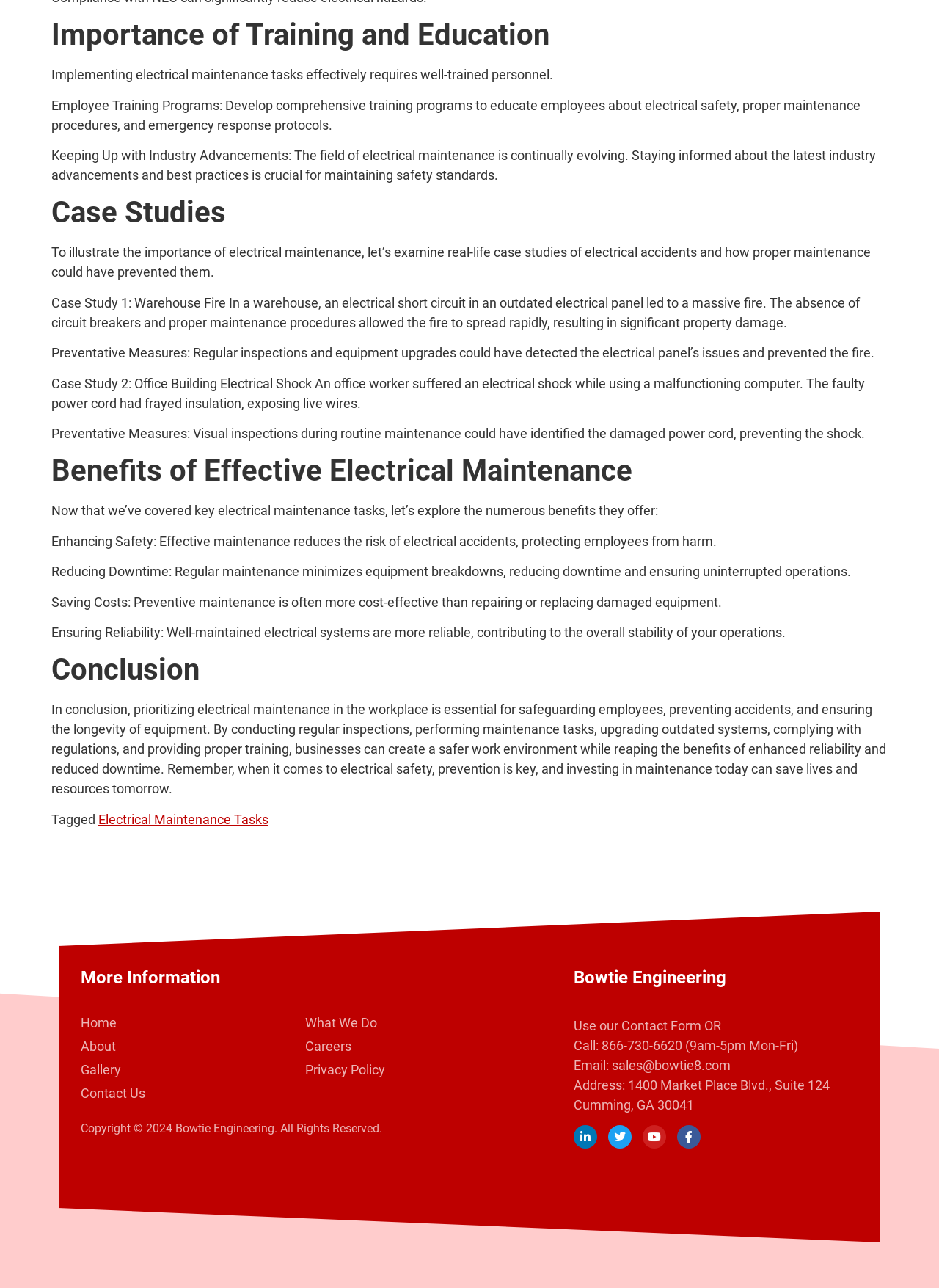What is the contact phone number of Bowtie Engineering?
Please respond to the question with as much detail as possible.

The contact phone number of Bowtie Engineering is 866-730-6620, which is available from 9am-5pm Mon-Fri, as mentioned in the webpage.